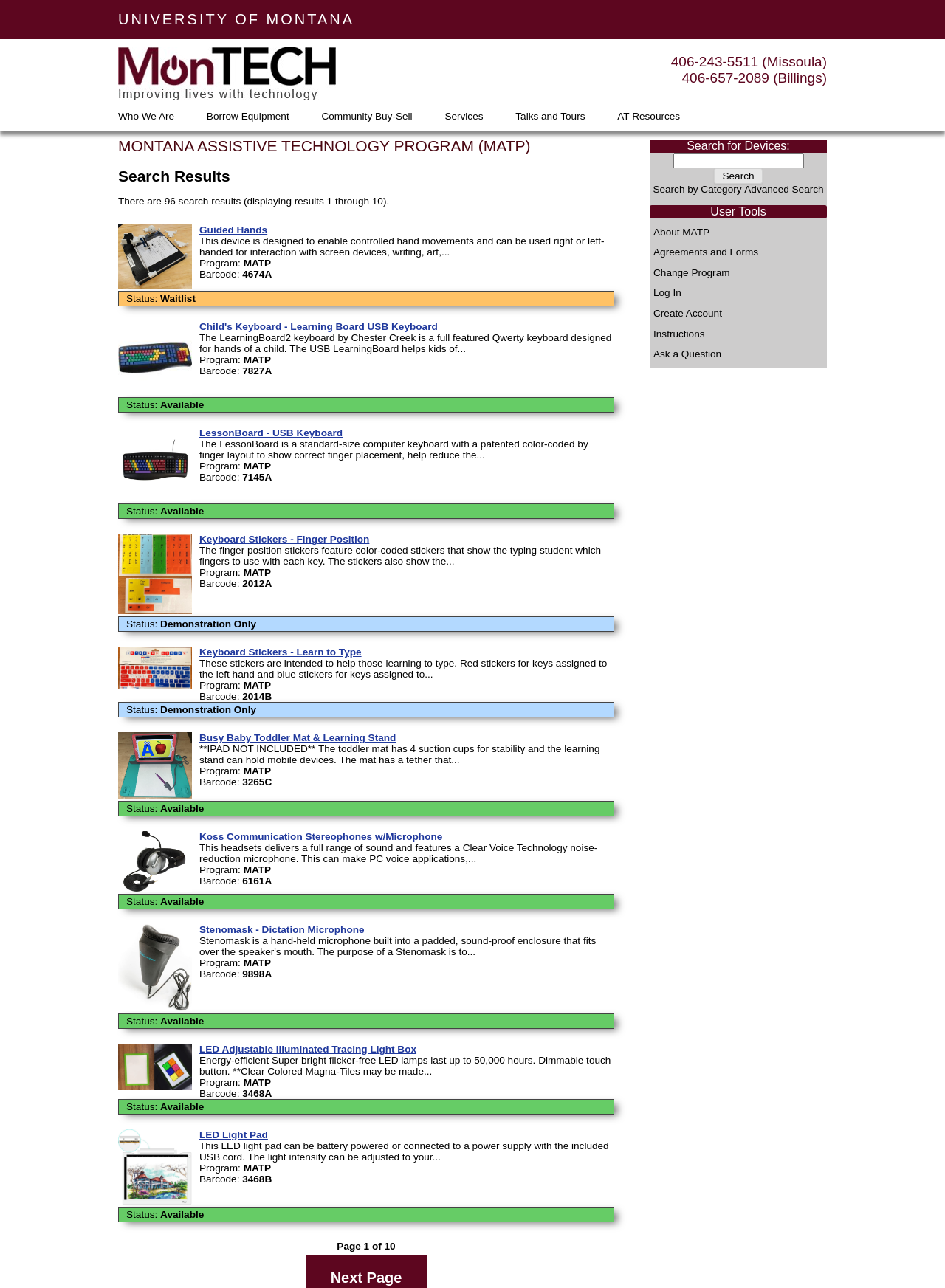Please specify the coordinates of the bounding box for the element that should be clicked to carry out this instruction: "Click on the 'Create Account' link". The coordinates must be four float numbers between 0 and 1, formatted as [left, top, right, bottom].

[0.691, 0.24, 0.764, 0.247]